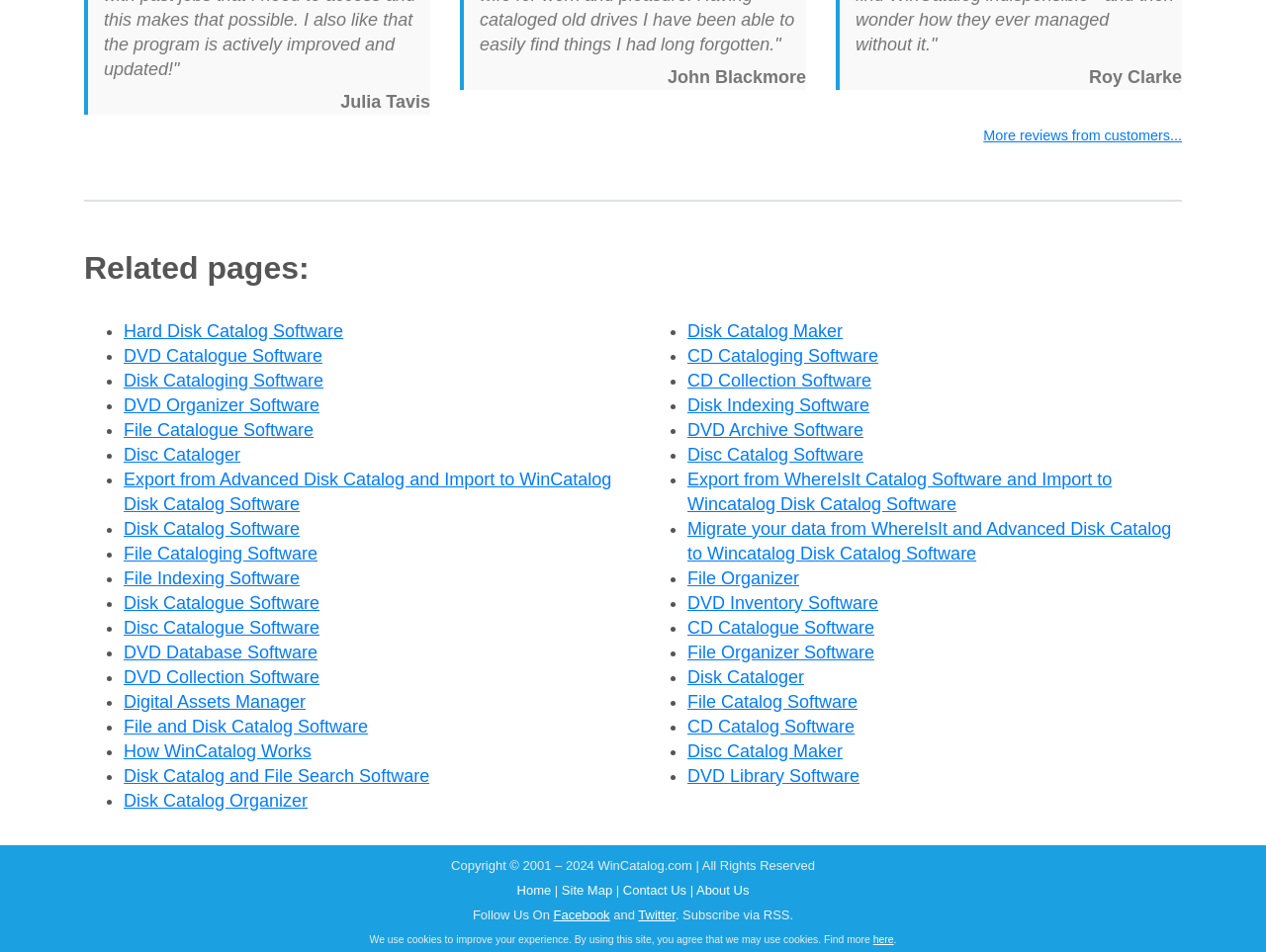Respond to the question with just a single word or phrase: 
How many links are listed under 'Related pages:'?

21